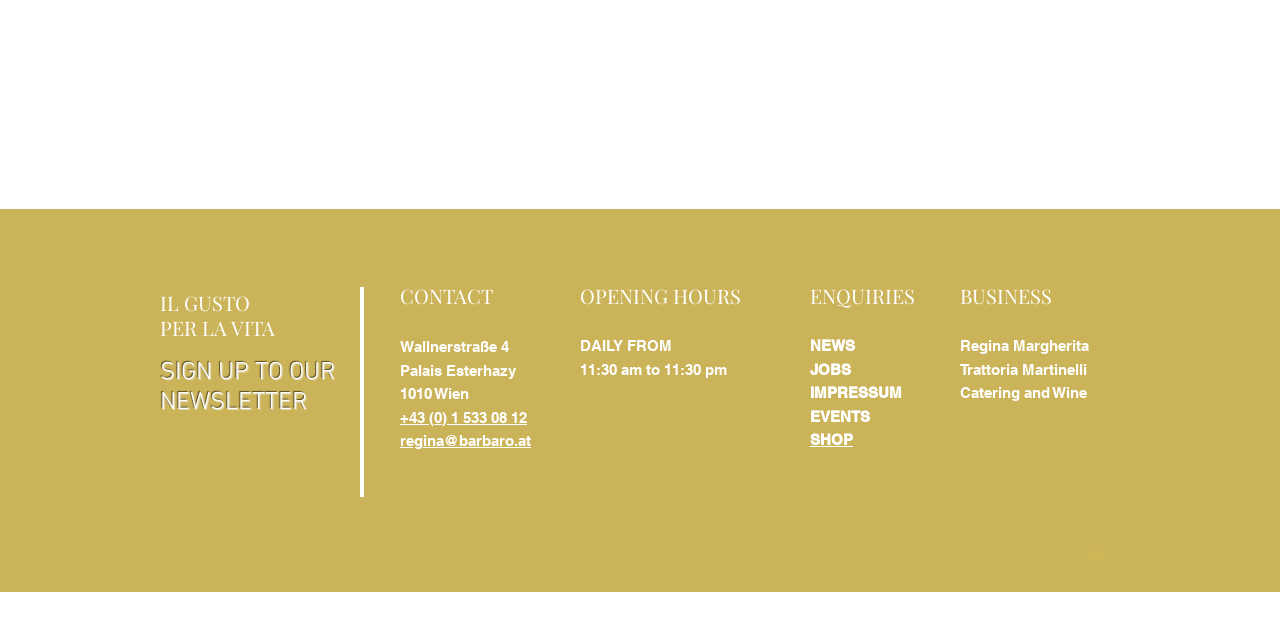Based on the element description aria-label="White Pinterest Icon", identify the bounding box coordinates for the UI element. The coordinates should be in the format (top-left x, top-left y, bottom-right x, bottom-right y) and within the 0 to 1 range.

[0.186, 0.669, 0.208, 0.712]